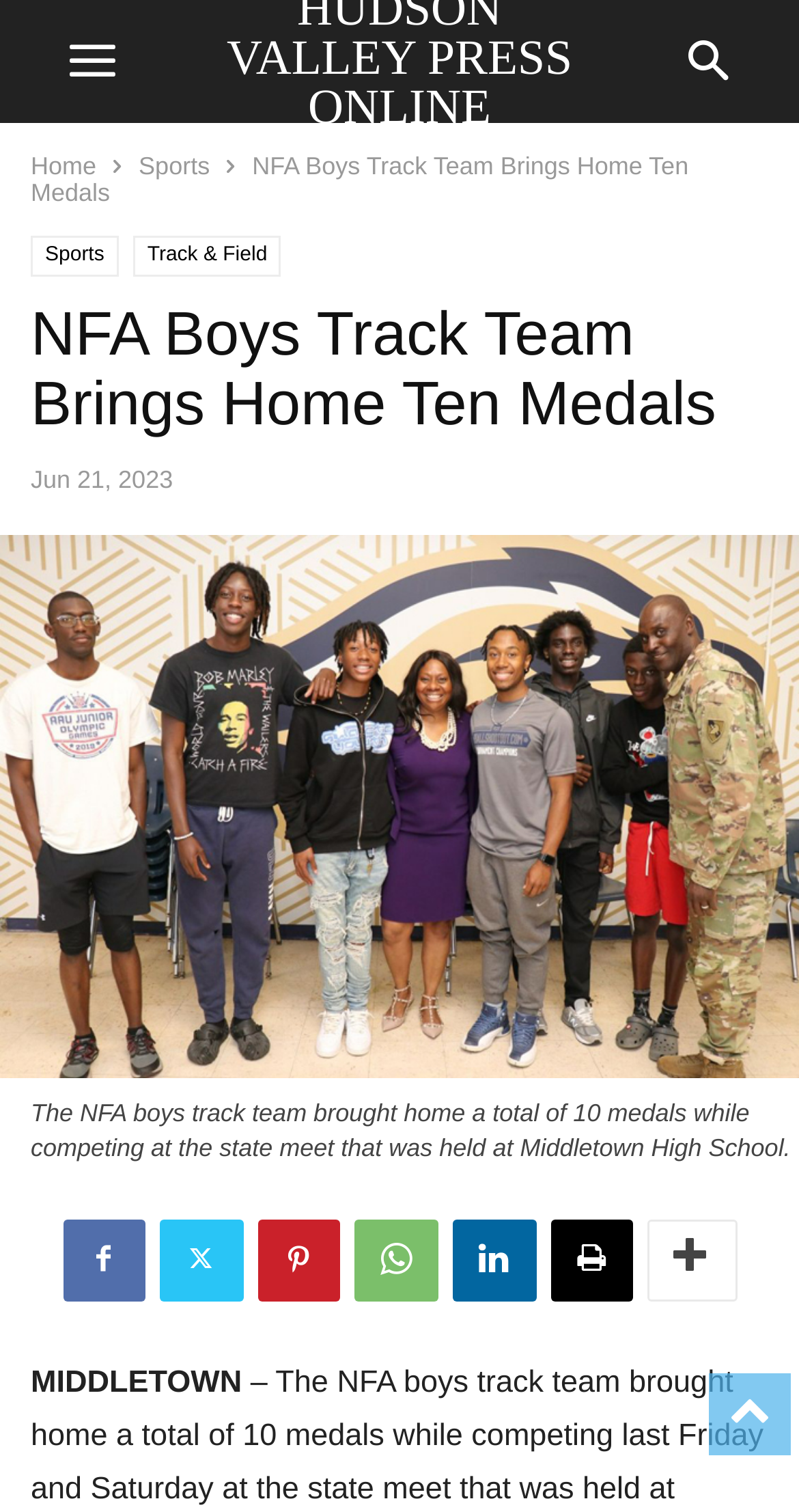What is the location mentioned in the article?
Please look at the screenshot and answer in one word or a short phrase.

MIDDLETOWN